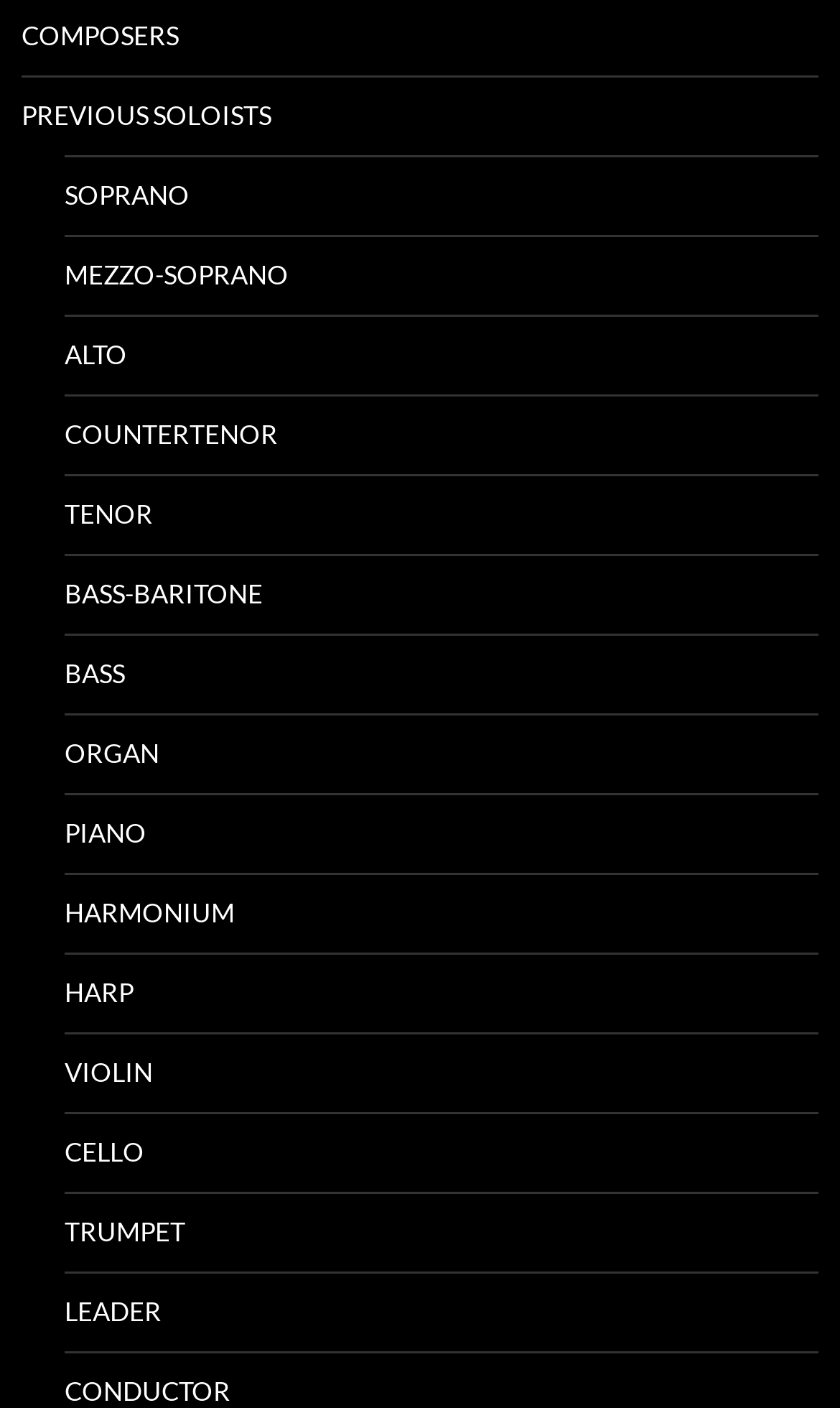Pinpoint the bounding box coordinates of the element to be clicked to execute the instruction: "go to LEADER".

[0.077, 0.904, 0.974, 0.96]